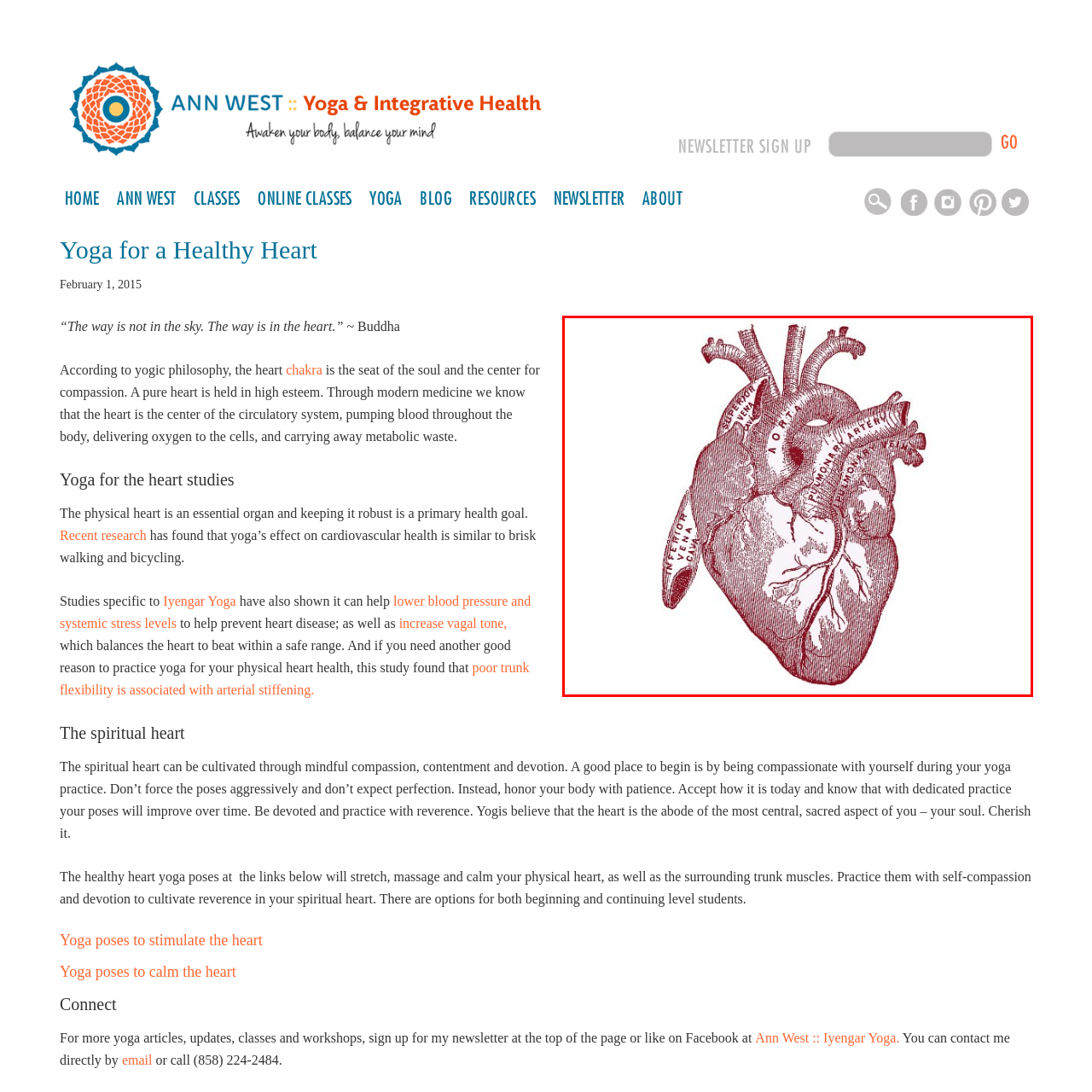Focus on the image confined within the red boundary and provide a single word or phrase in response to the question:
What is the font style of the labeled names?

Vintage